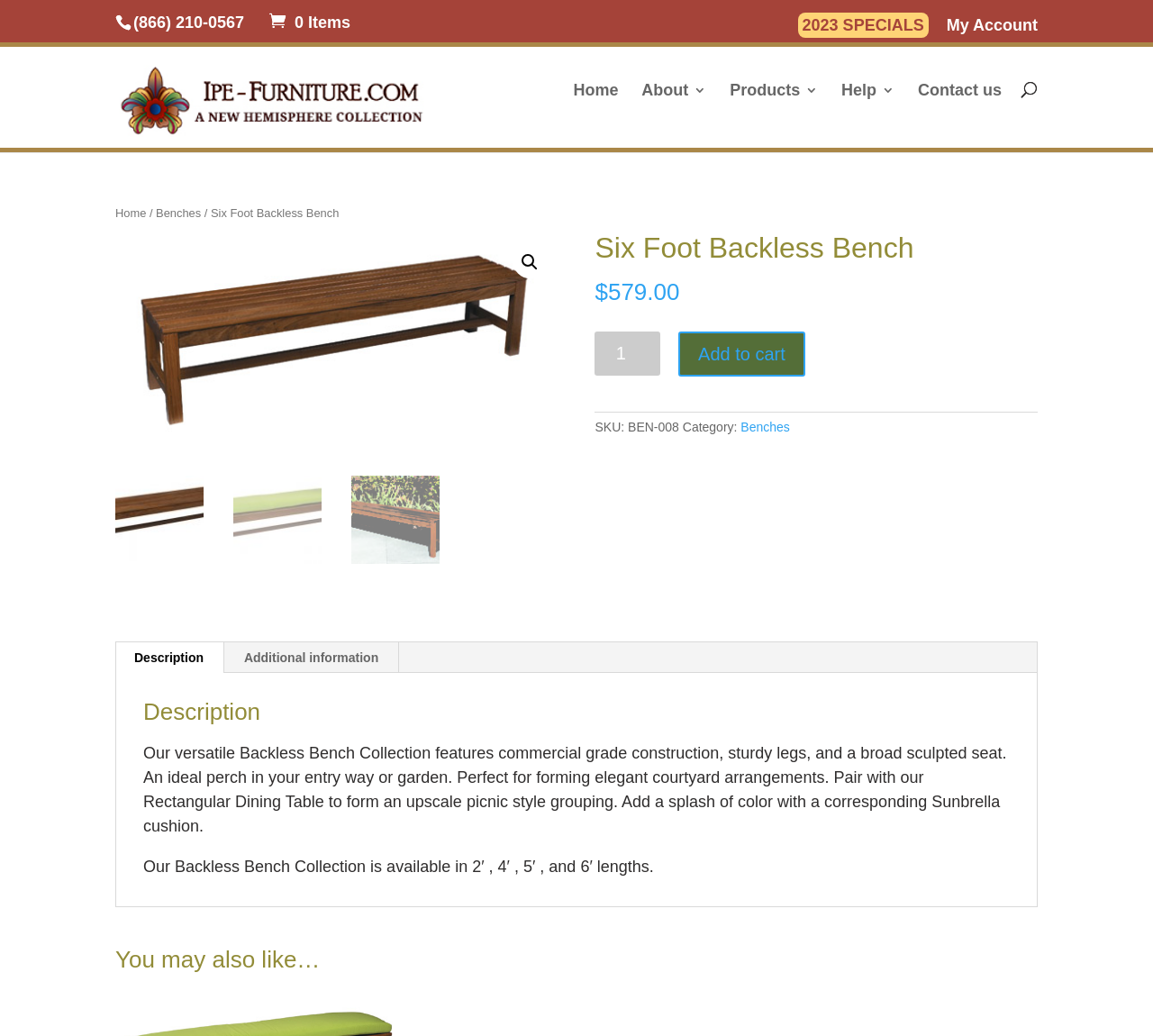Locate the bounding box coordinates of the area where you should click to accomplish the instruction: "Search for products".

[0.157, 0.045, 0.877, 0.047]